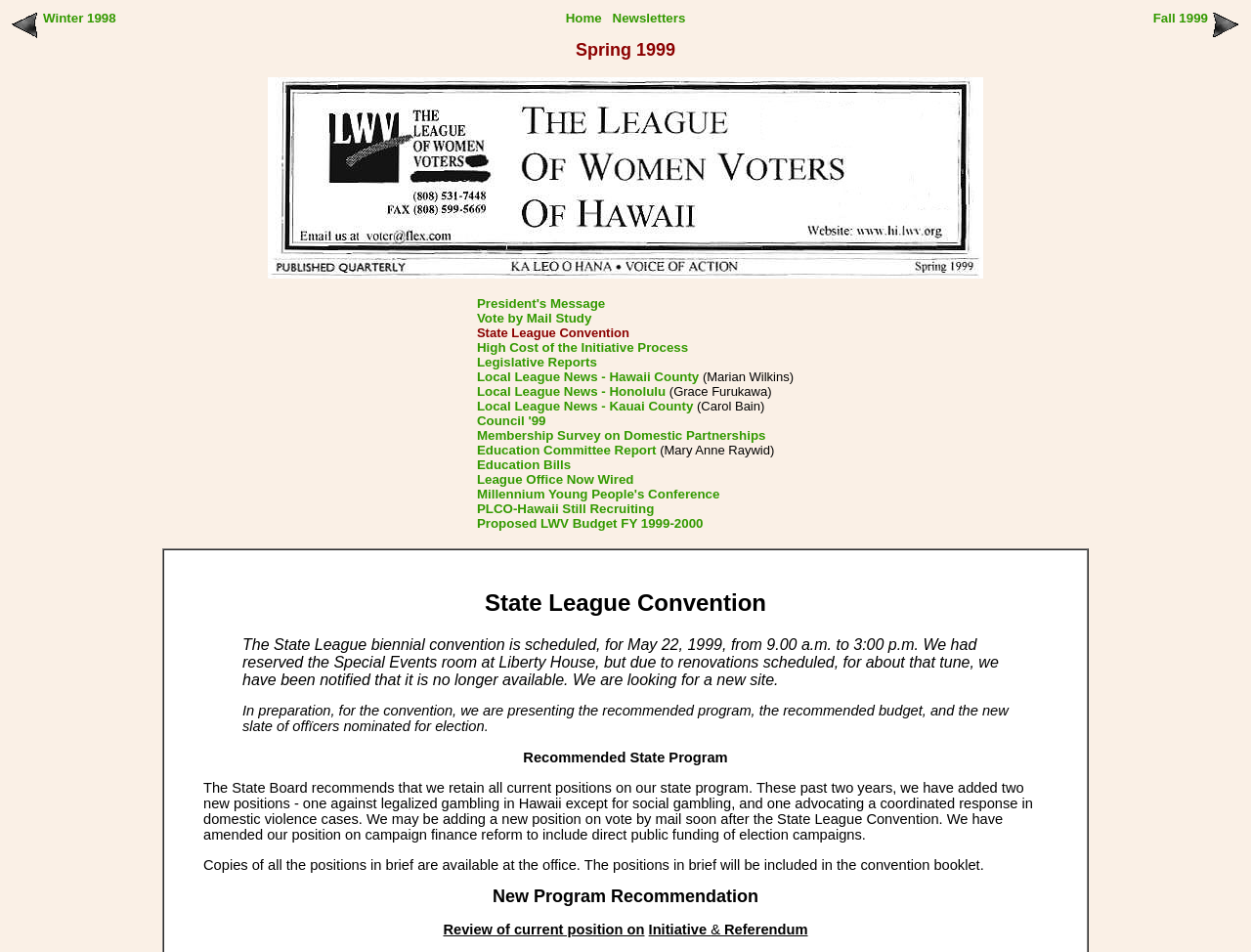Answer the following inquiry with a single word or phrase:
What is the theme of the State League Convention?

Spring 1999